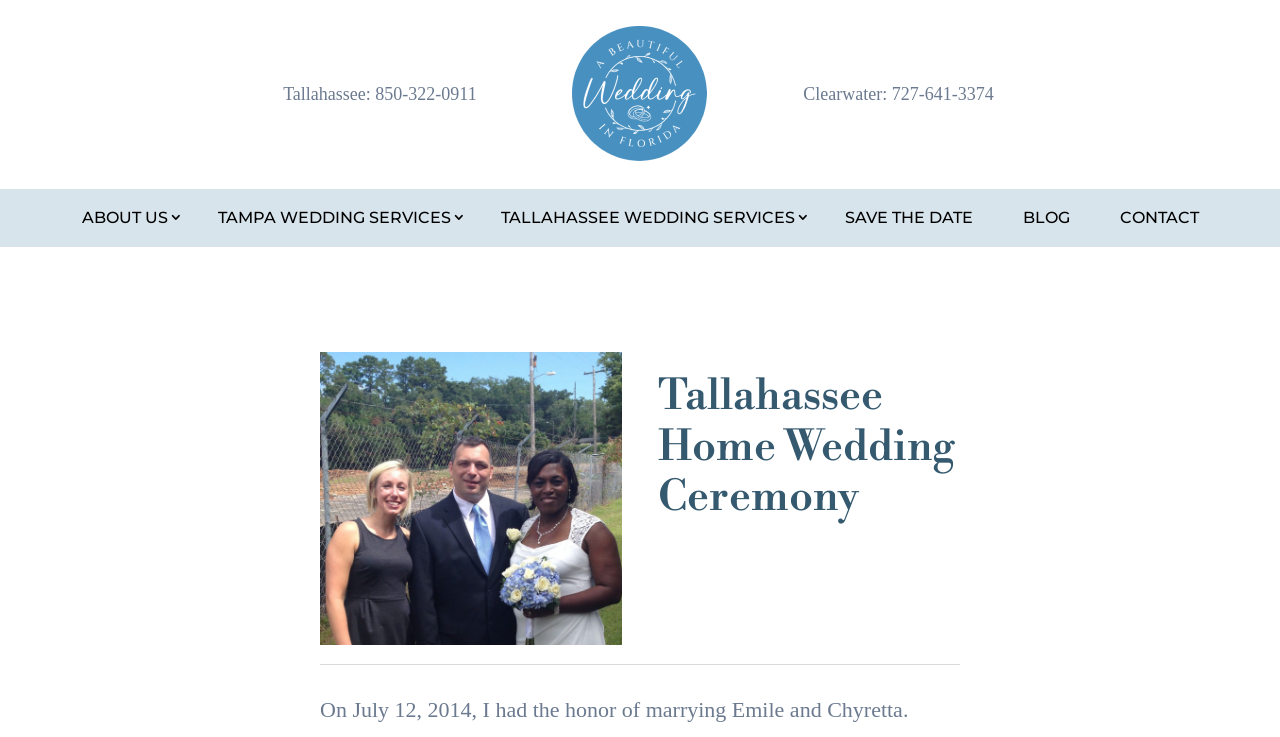Respond with a single word or phrase to the following question: What is the main topic of the webpage?

Wedding Ceremony